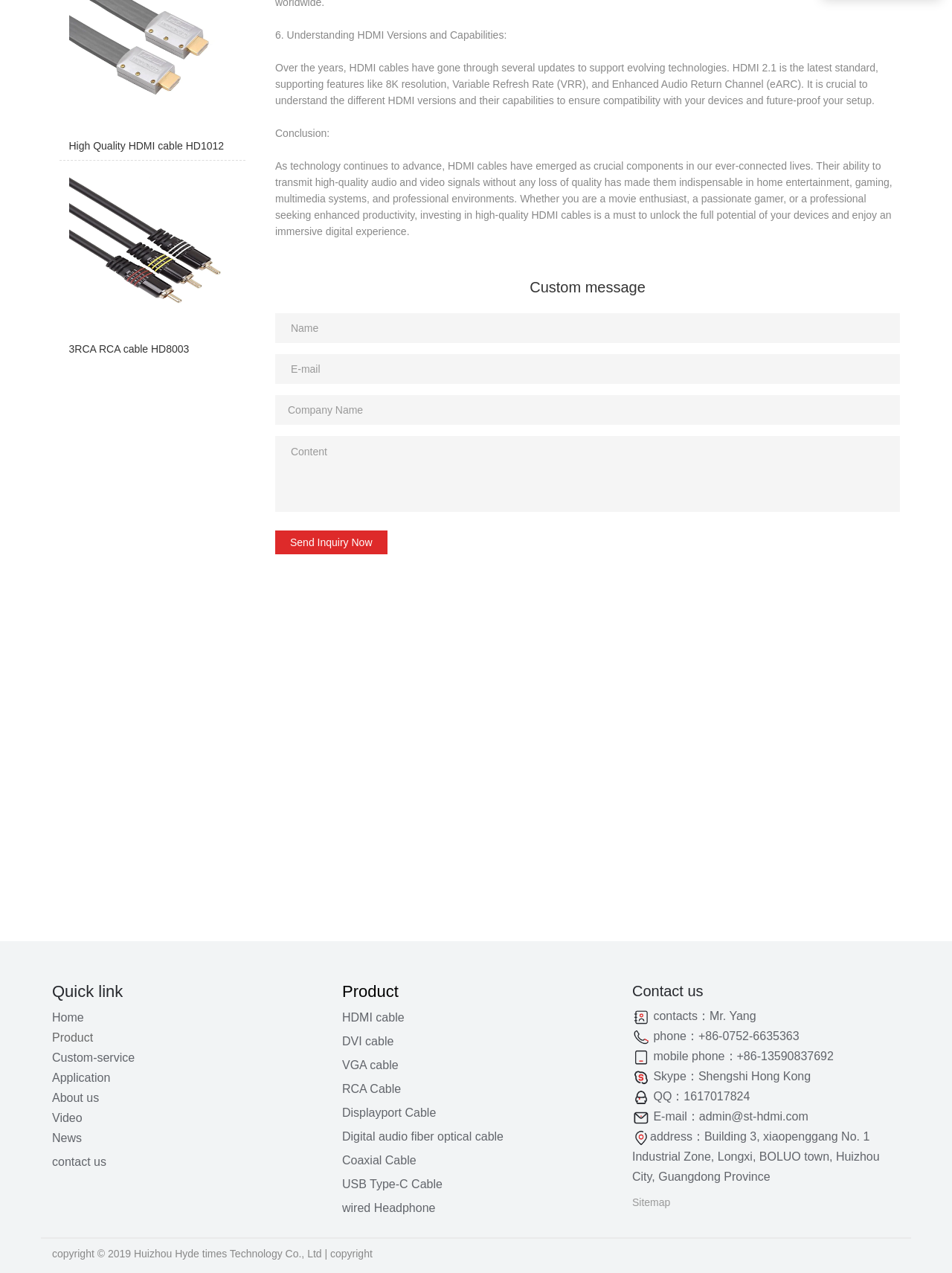Please identify the bounding box coordinates of the region to click in order to complete the given instruction: "Click the 'Send Inquiry Now' button". The coordinates should be four float numbers between 0 and 1, i.e., [left, top, right, bottom].

[0.289, 0.416, 0.407, 0.435]